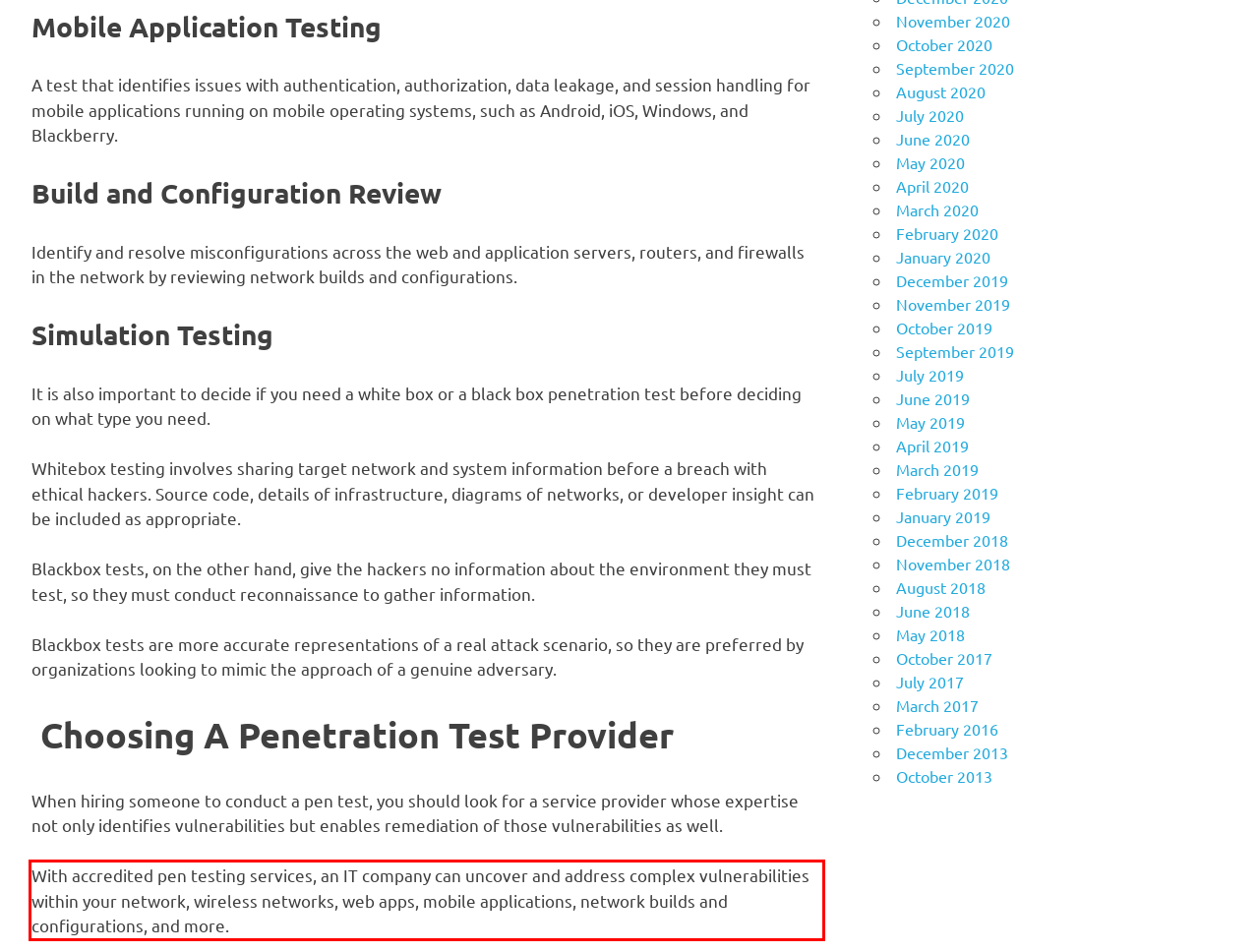There is a UI element on the webpage screenshot marked by a red bounding box. Extract and generate the text content from within this red box.

With accredited pen testing services, an IT company can uncover and address complex vulnerabilities within your network, wireless networks, web apps, mobile applications, network builds and configurations, and more.